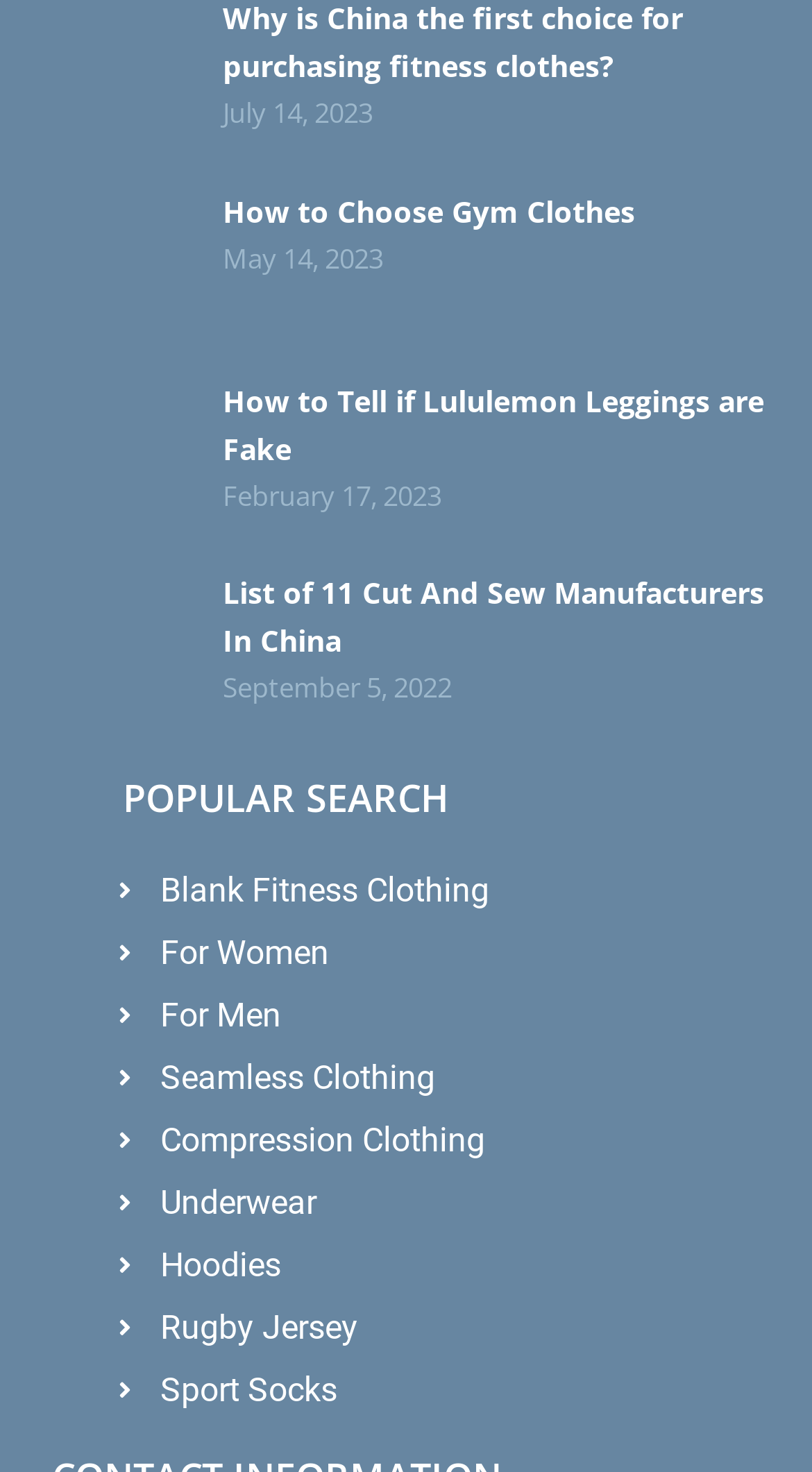Find the bounding box coordinates for the area you need to click to carry out the instruction: "Search for blank fitness clothing". The coordinates should be four float numbers between 0 and 1, indicated as [left, top, right, bottom].

[0.146, 0.588, 0.936, 0.622]